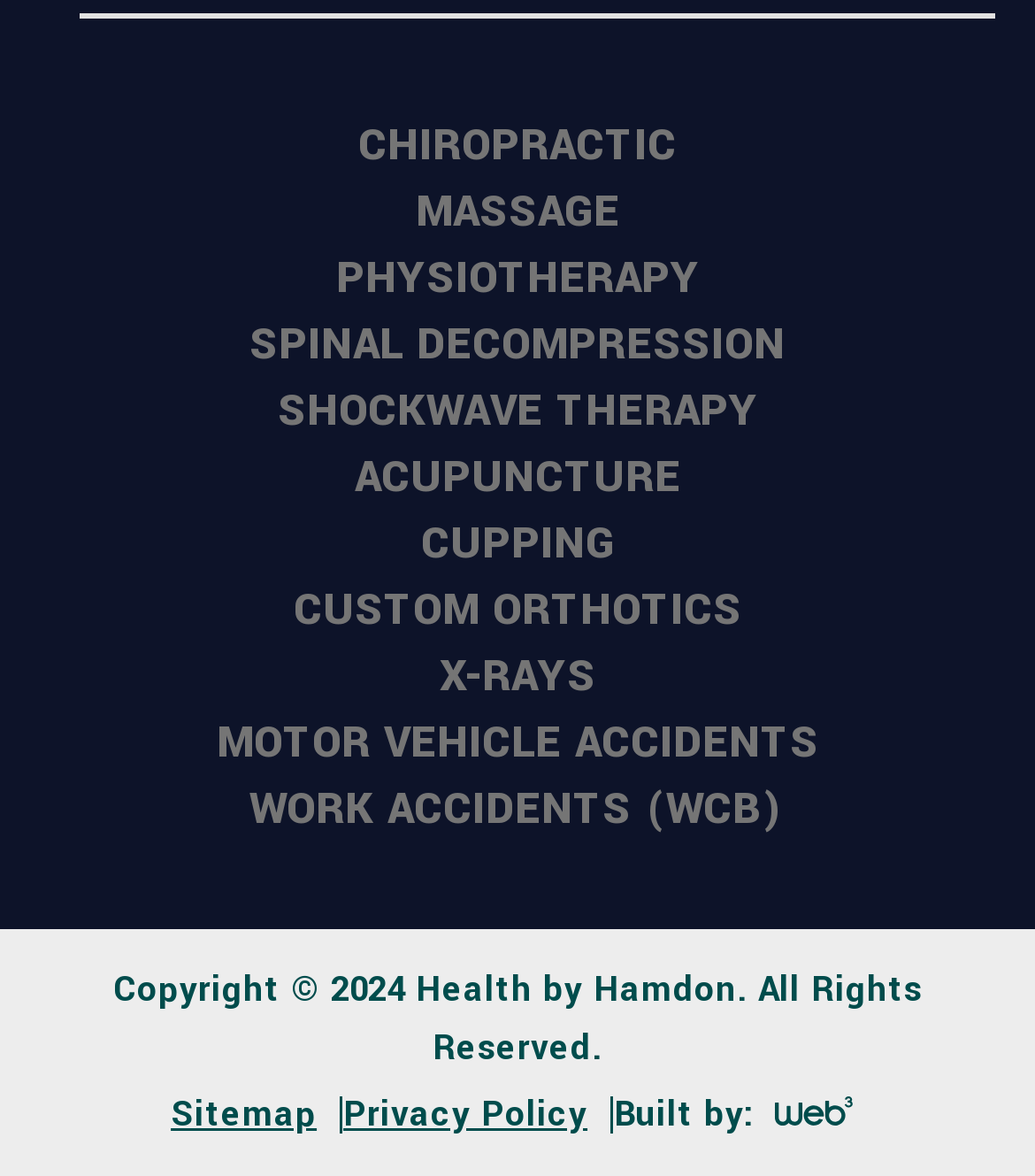Determine the bounding box coordinates of the clickable element to achieve the following action: 'Click the 'Learn more' link'. Provide the coordinates as four float values between 0 and 1, formatted as [left, top, right, bottom].

None